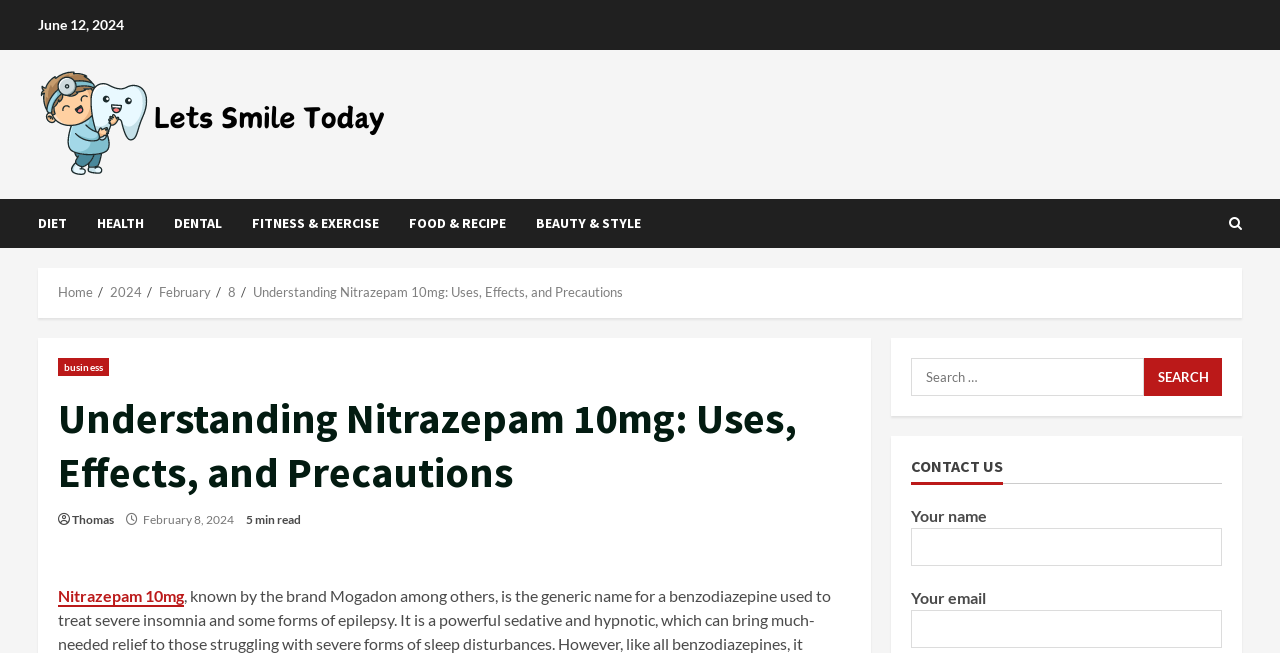Determine the bounding box coordinates of the element's region needed to click to follow the instruction: "Go to the homepage". Provide these coordinates as four float numbers between 0 and 1, formatted as [left, top, right, bottom].

[0.045, 0.435, 0.073, 0.459]